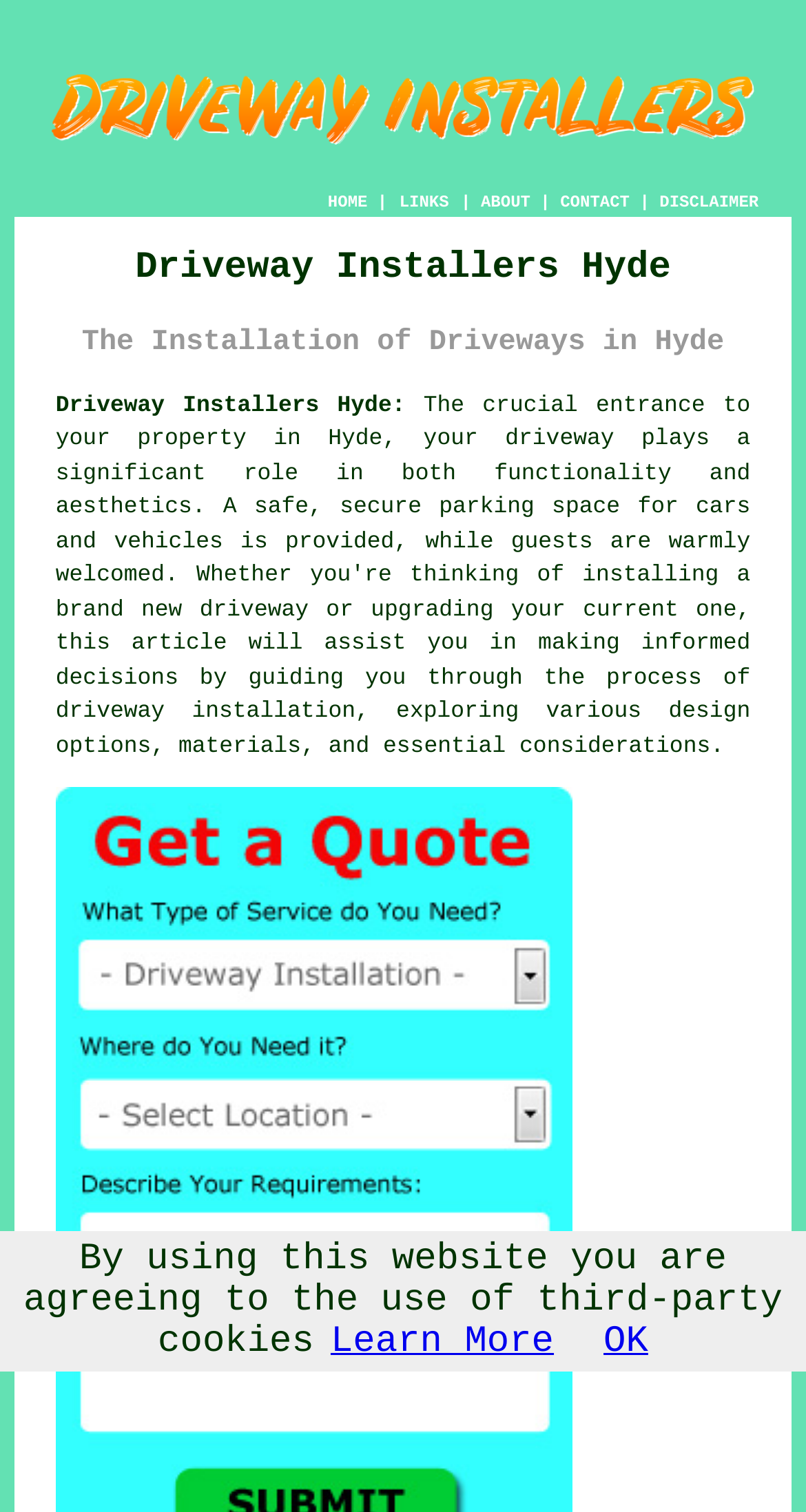Elaborate on the webpage's design and content in a detailed caption.

The webpage is about Driveway Installers in Hyde, Greater Manchester. At the top left of the page, there is a logo image with the text "Driveway Installers Hyde Greater Manchester". 

Below the logo, there is a navigation menu with five links: "HOME", "ABOUT", "CONTACT", "LINKS", and "DISCLAIMER", which are evenly spaced and aligned horizontally across the top of the page. 

Further down, there are two headings: "Driveway Installers Hyde" and "The Installation of Driveways in Hyde", which are centered and stacked vertically. 

To the right of the second heading, there is a link "Driveway Installers Hyde:". 

At the bottom of the page, there is a disclaimer notice that says "By using this website you are agreeing to the use of third-party cookies". This notice is accompanied by two links: "Learn More" and "OK", which are placed side by side.